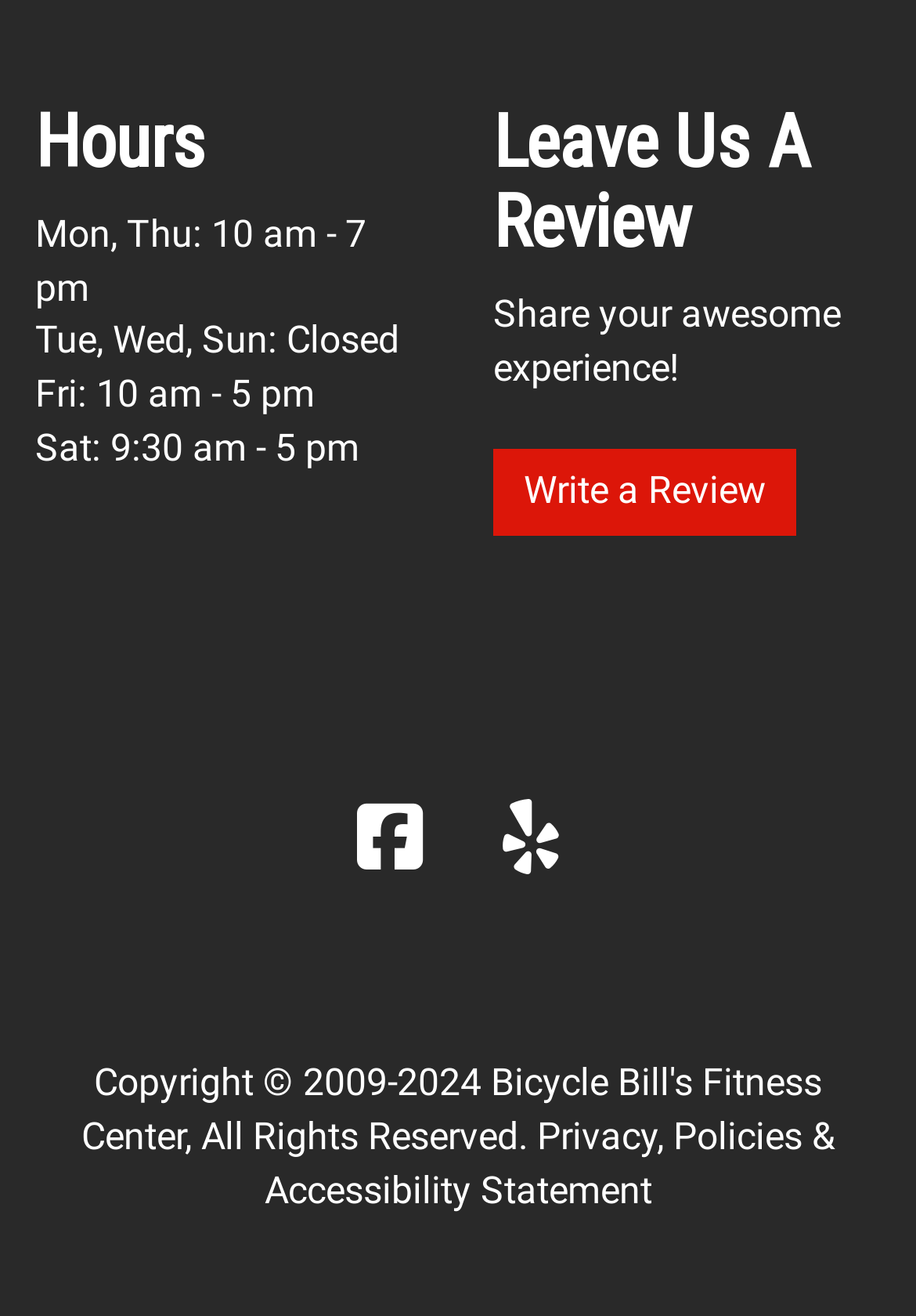What is the last link in the footer section?
Please answer using one word or phrase, based on the screenshot.

Accessibility Statement